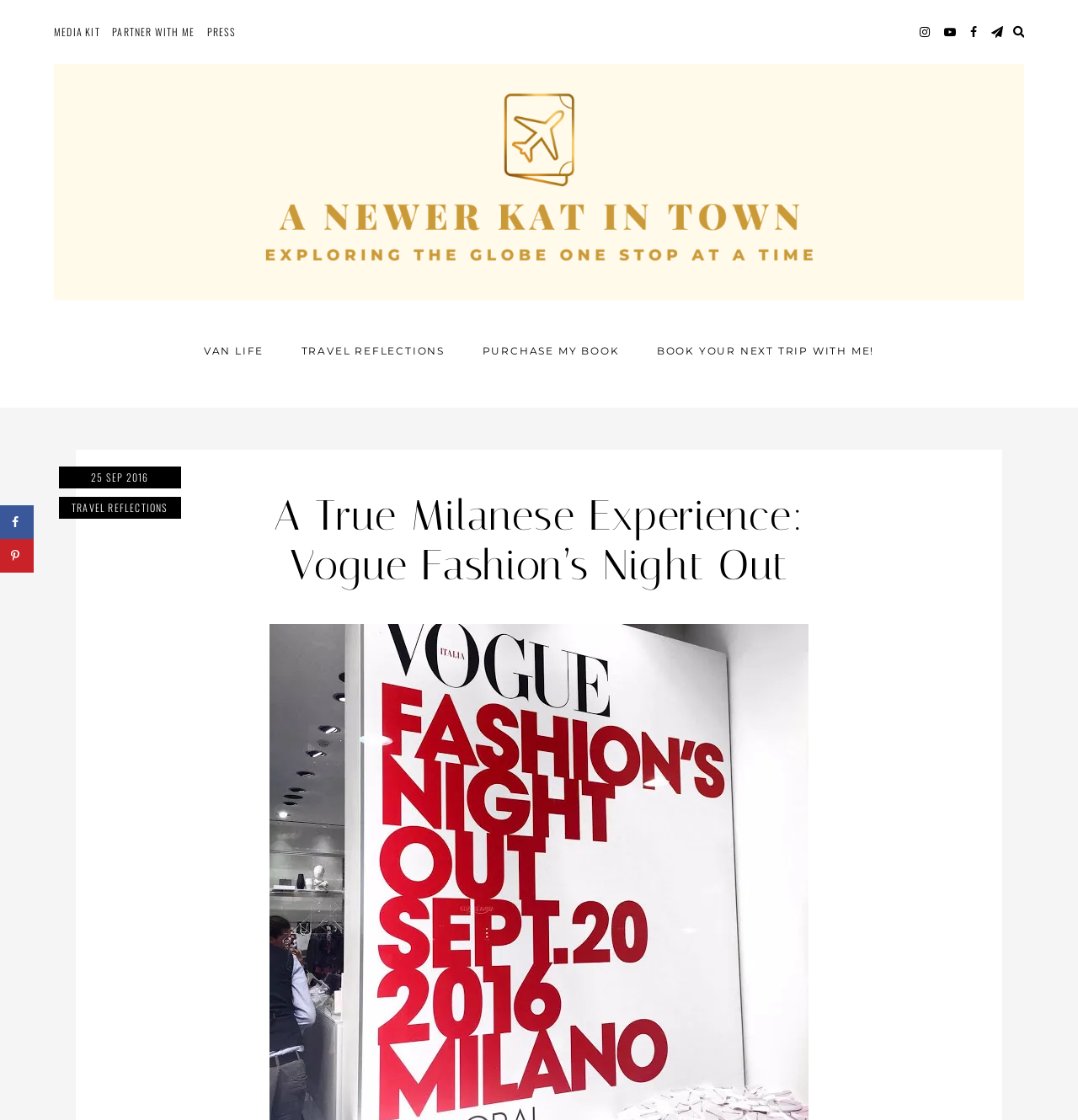Calculate the bounding box coordinates of the UI element given the description: "Press".

[0.192, 0.022, 0.219, 0.035]